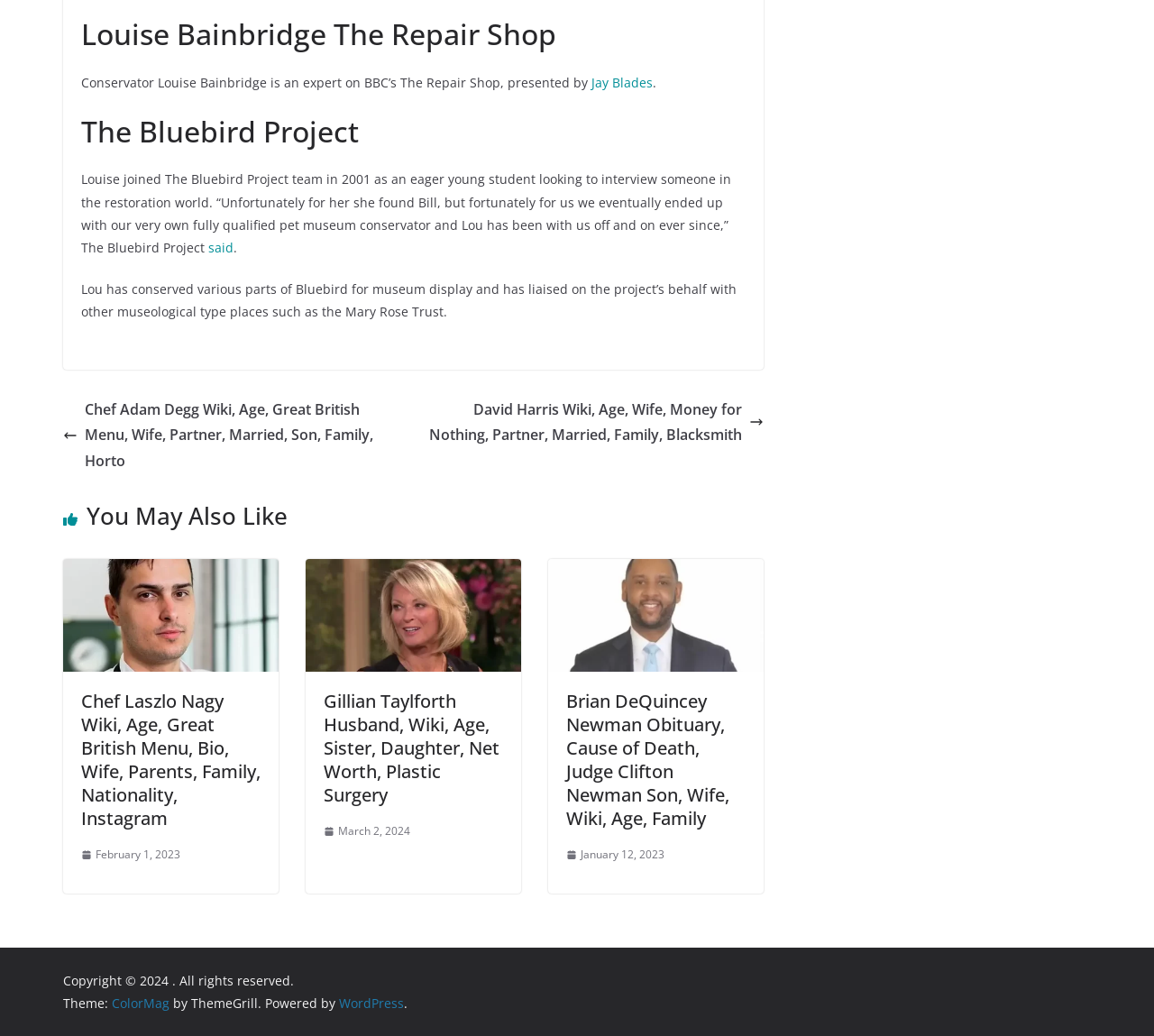Please find the bounding box coordinates of the element's region to be clicked to carry out this instruction: "Visit Jay Blades' page".

[0.512, 0.071, 0.566, 0.088]